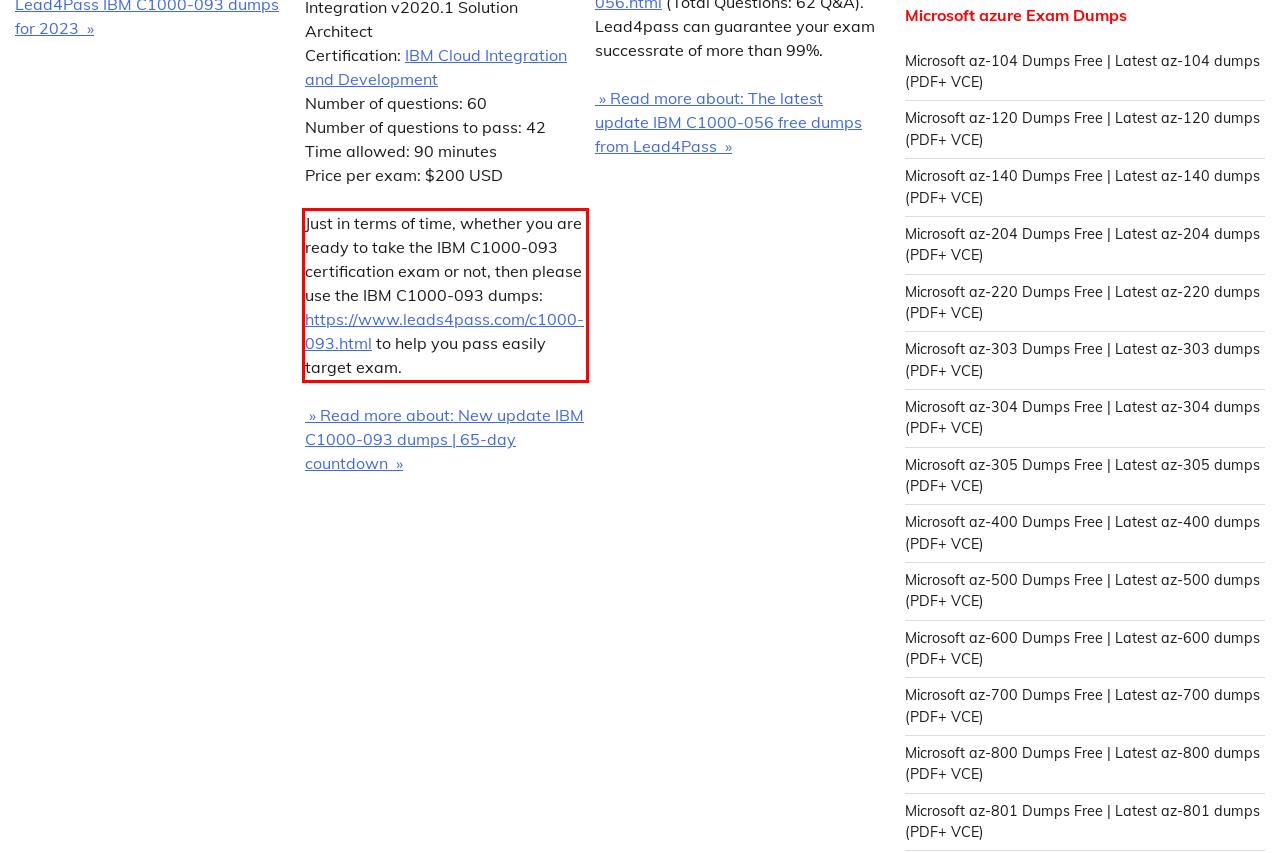Review the screenshot of the webpage and recognize the text inside the red rectangle bounding box. Provide the extracted text content.

Just in terms of time, whether you are ready to take the IBM C1000-093 certification exam or not, then please use the IBM C1000-093 dumps: https://www.leads4pass.com/c1000-093.html to help you pass easily target exam.